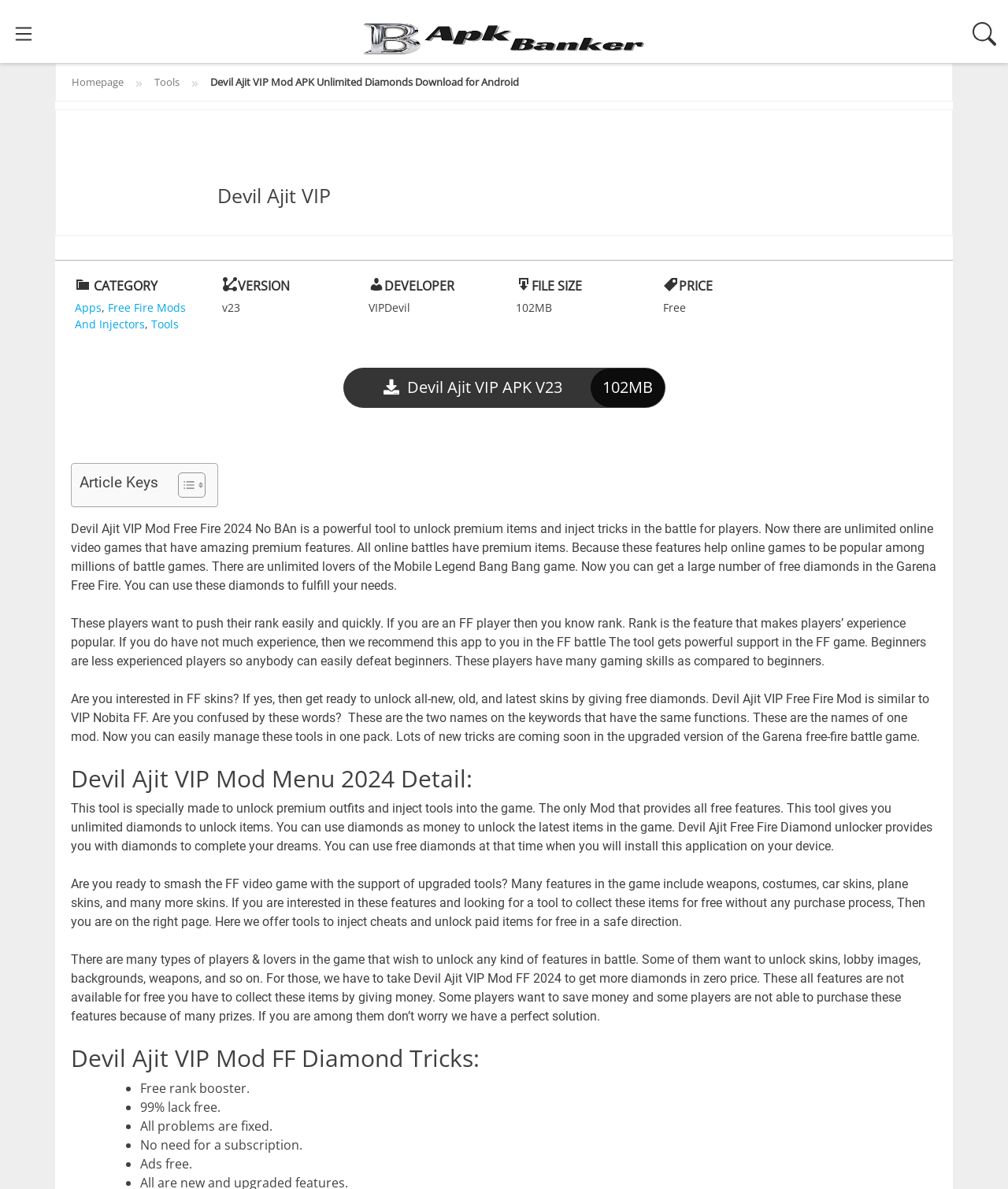Provide a comprehensive description of the webpage.

This webpage is about the Devil Ajit VIP Mod APK, a tool that provides unlimited diamonds and skins for the popular mobile game Free Fire. At the top of the page, there are three logos: a menu logo, an Apk Banker logo, and a search logo, all positioned horizontally across the top of the page.

Below the logos, there is a navigation menu with links to "APPS" and "TOOLS". The "TOOLS" link is highlighted, indicating that it is the current page. The navigation menu is followed by a header section that displays the title "Devil Ajit VIP Mod APK Unlimited Diamonds Download for Android".

The main content of the page is divided into several sections. The first section provides an overview of the Devil Ajit VIP Mod APK, describing it as a powerful tool that unlocks premium items and injects tricks into the game. It also mentions that the tool provides unlimited free diamonds, which can be used to fulfill players' needs.

The next section is a detailed description of the tool's features and benefits. It explains that the tool is designed to help players unlock premium outfits and inject tools into the game, and that it provides unlimited diamonds to unlock items. The section also mentions that the tool is similar to VIP Nobita FF and that it offers a range of features, including the ability to unlock all-new, old, and latest skins.

The following section is titled "Devil Ajit VIP Mod Menu 2024 Detail:" and provides more information about the tool's features and benefits. It explains that the tool is designed to unlock premium outfits and inject tools into the game, and that it provides unlimited diamonds to unlock items.

The next section is titled "Devil Ajit VIP Mod FF Diamond Tricks:" and lists several benefits of using the tool, including a free rank booster, 99% lack-free, all problems fixed, no need for a subscription, and ads-free.

Throughout the page, there are several links and buttons that allow users to download the Devil Ajit VIP Mod APK or learn more about its features and benefits. Overall, the page is designed to promote the Devil Ajit VIP Mod APK as a powerful tool for Free Fire players who want to unlock premium items and inject tricks into the game.